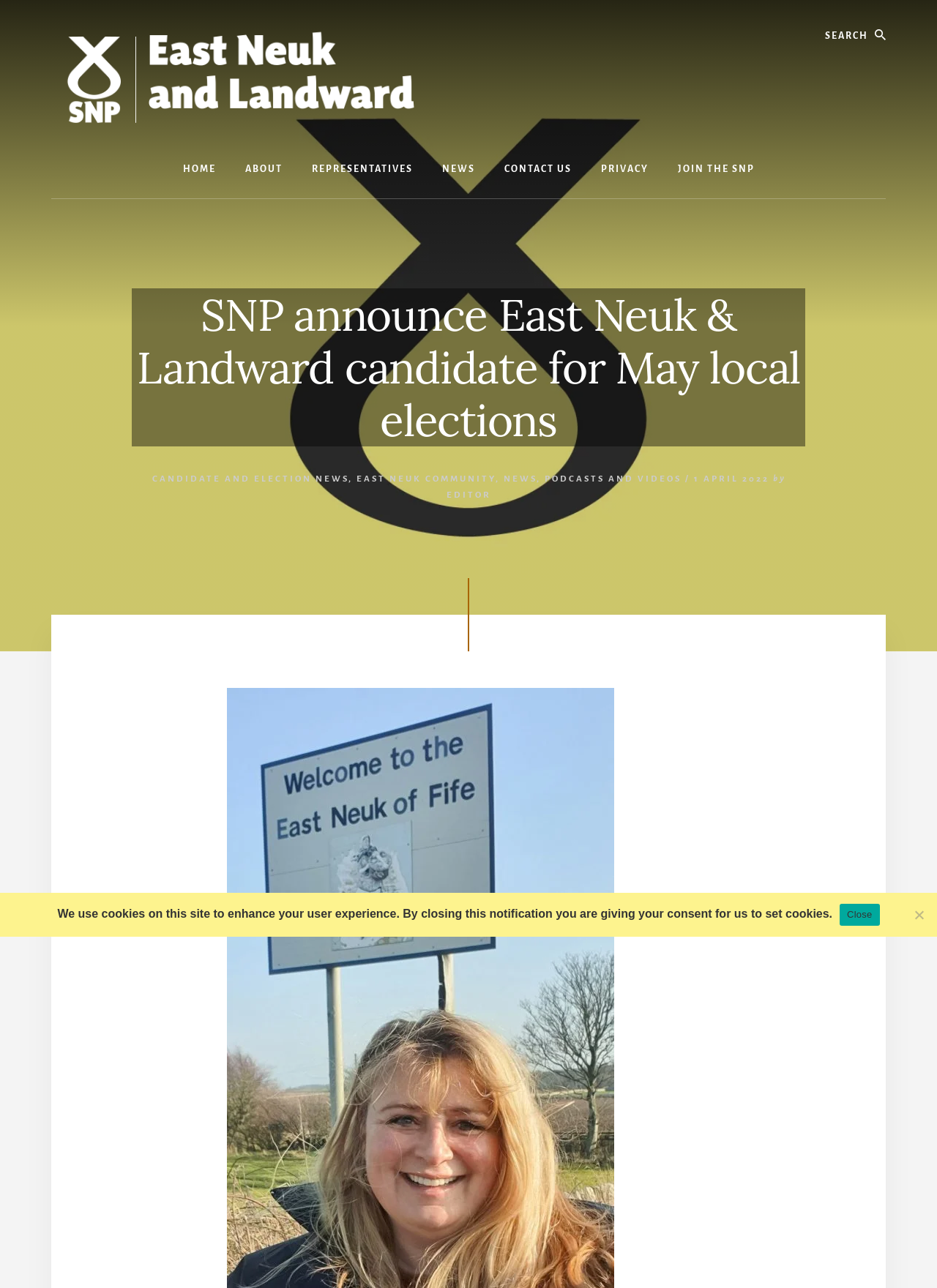Identify the webpage's primary heading and generate its text.

SNP announce East Neuk & Landward candidate for May local elections